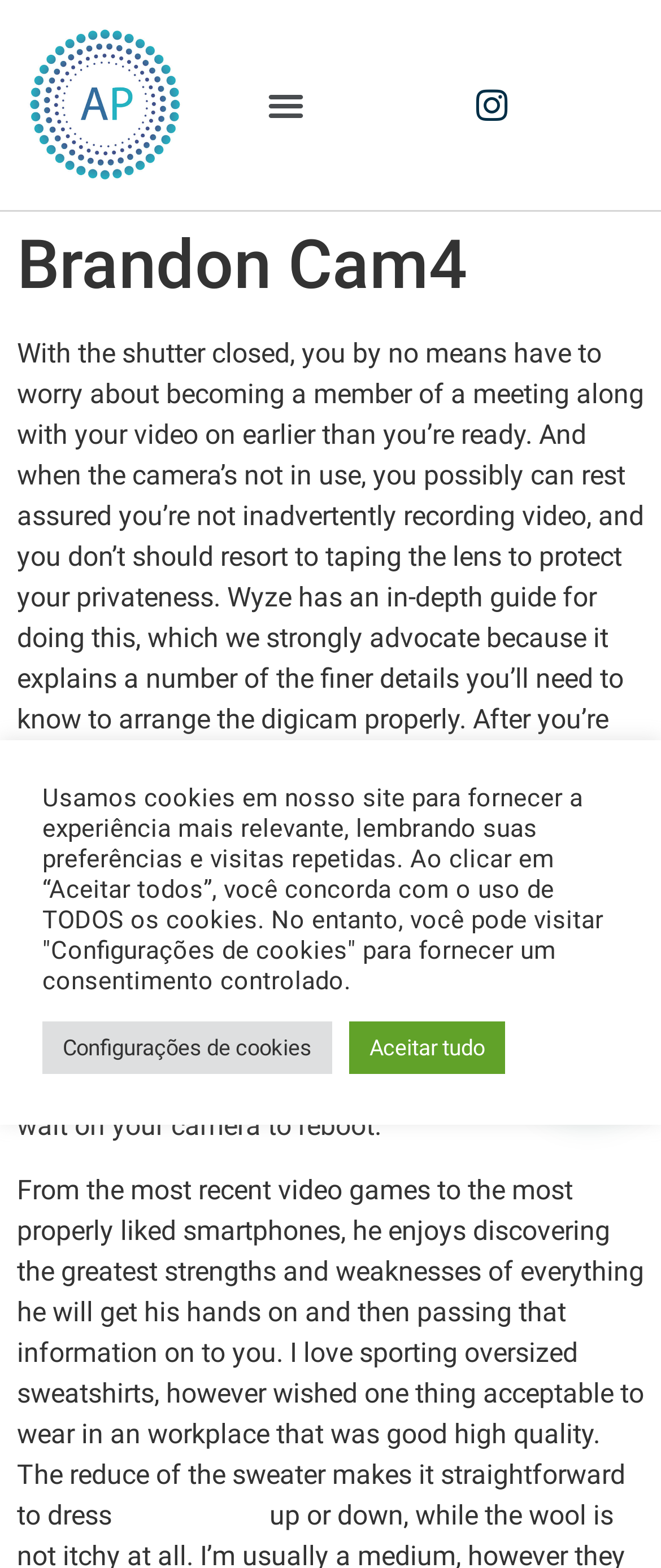Utilize the information from the image to answer the question in detail:
What is the author's interest?

The text on the webpage mentions that the author enjoys finding the greatest strengths and weaknesses of everything he gets his hands on and then passing that information on to others, which suggests that the author is interested in finding strengths and weaknesses.